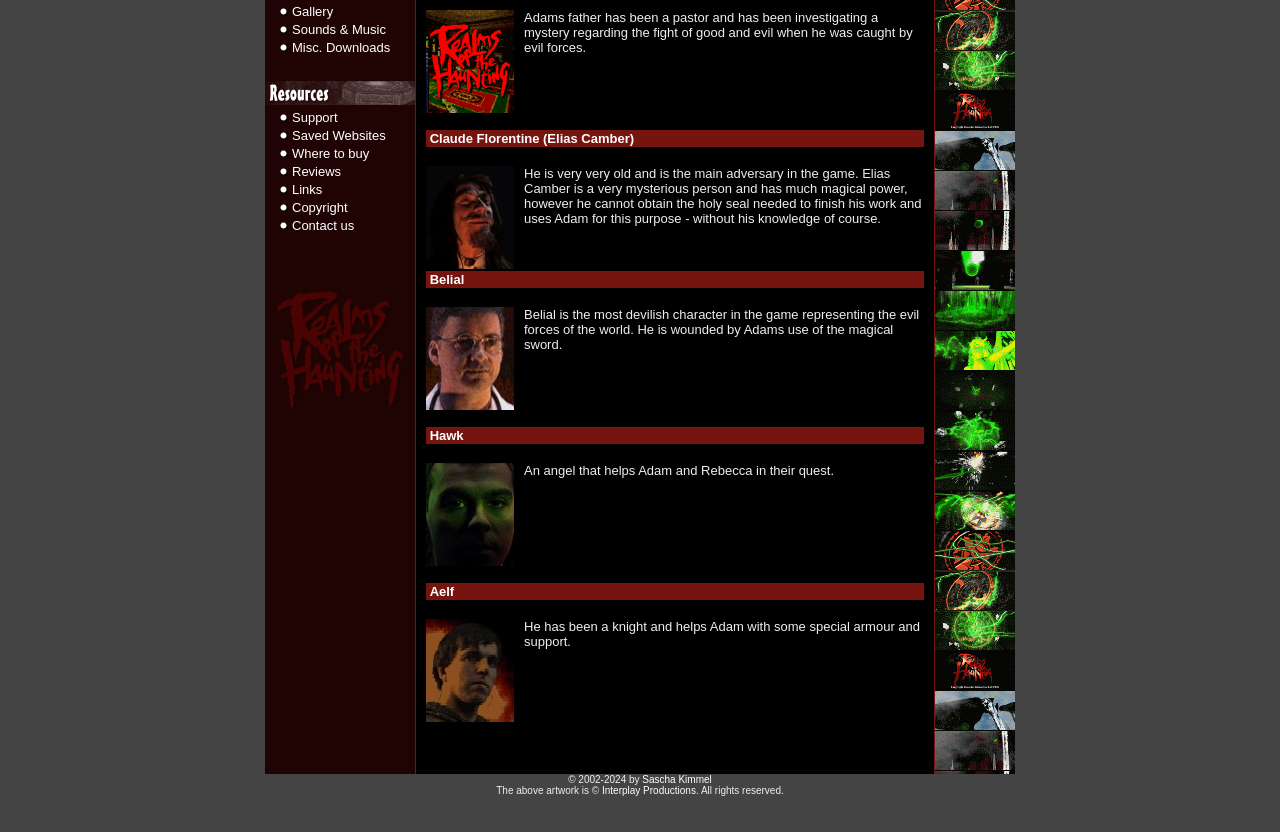Provide the bounding box coordinates in the format (top-left x, top-left y, bottom-right x, bottom-right y). All values are floating point numbers between 0 and 1. Determine the bounding box coordinate of the UI element described as: Sounds & Music

[0.228, 0.026, 0.302, 0.044]